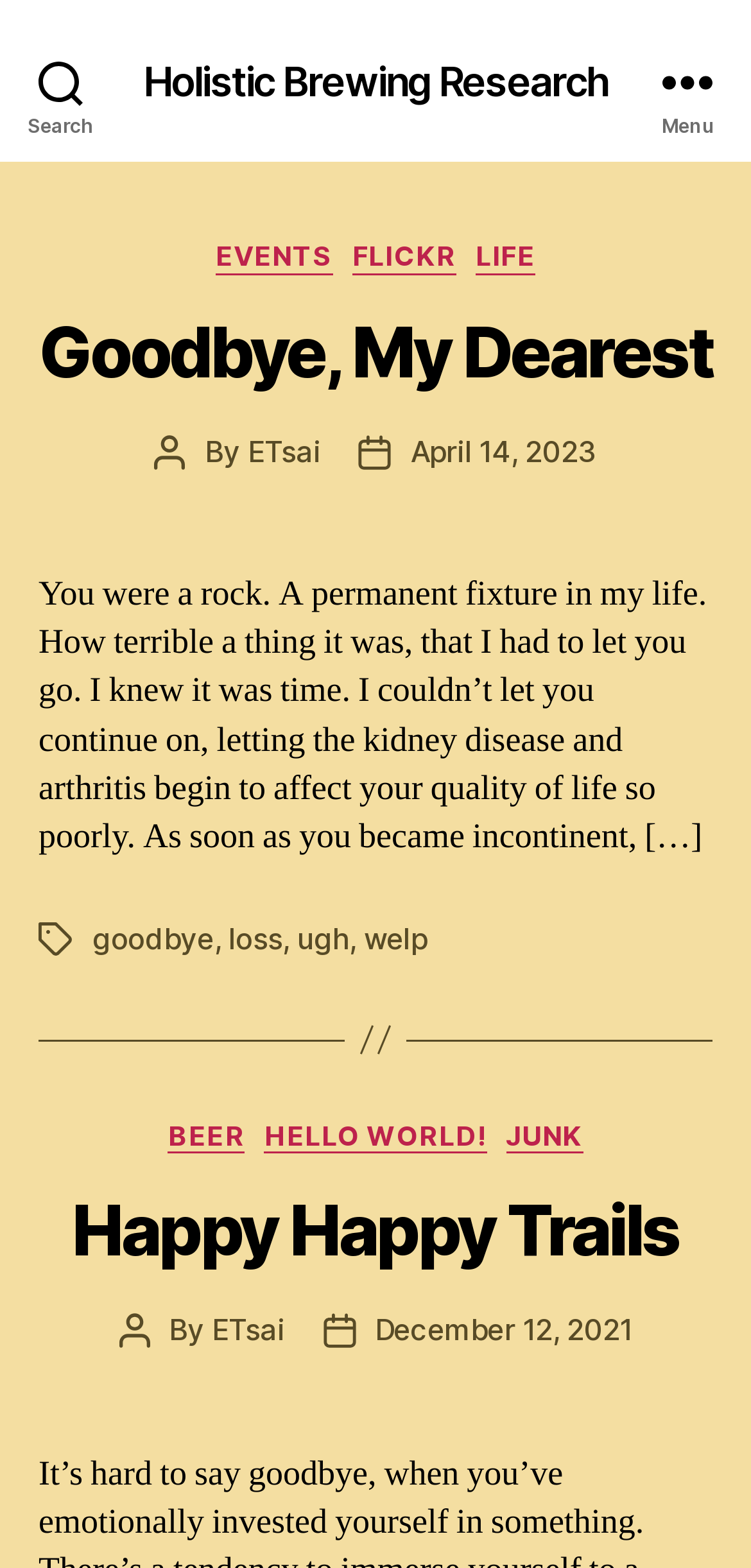How many tags are associated with the first post?
Use the information from the screenshot to give a comprehensive response to the question.

I found the answer by looking at the 'Tags' section of the first post, which lists the tags 'goodbye', 'loss', 'ugh', and 'welp'. There are 4 tags associated with the post.